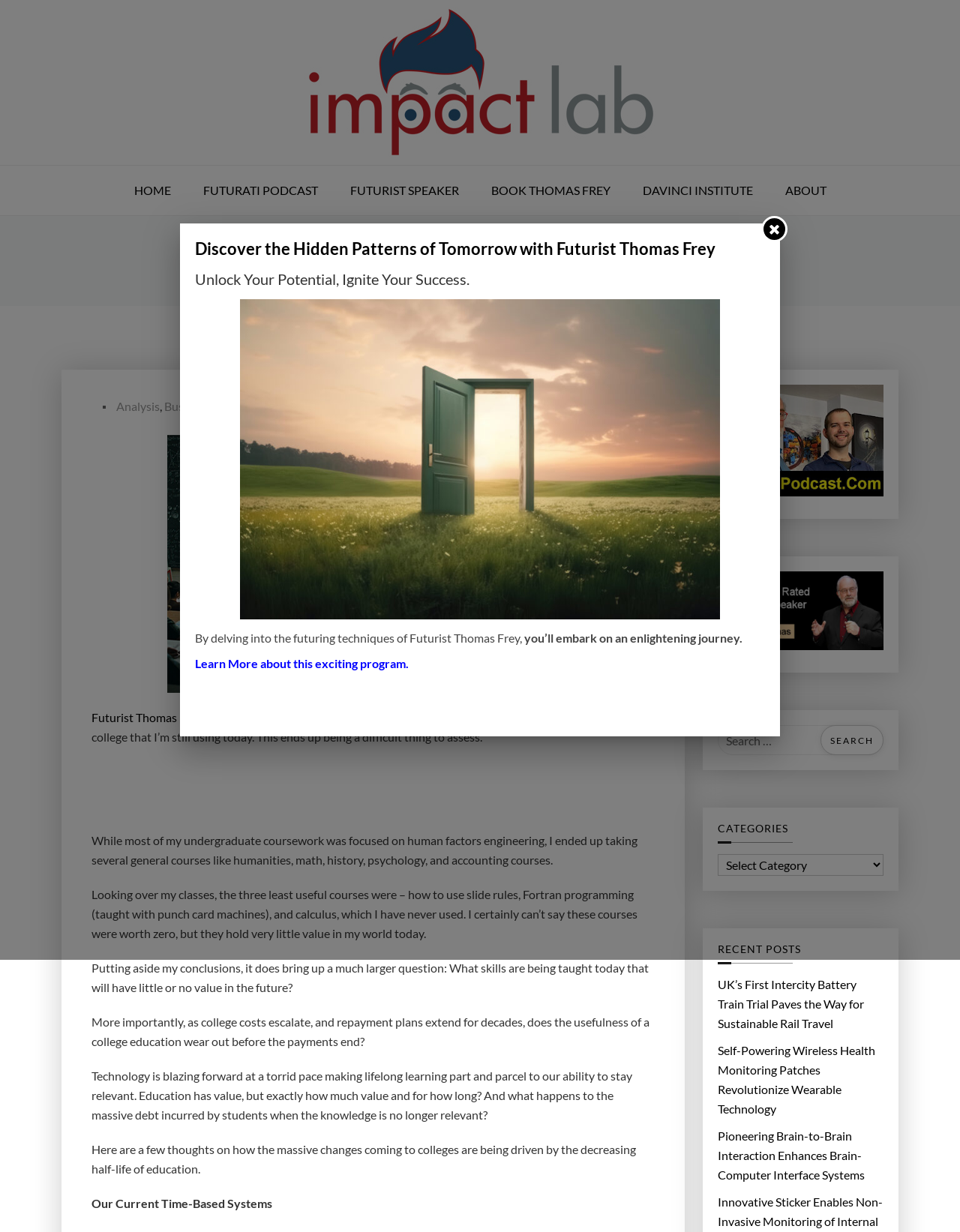Highlight the bounding box coordinates of the element you need to click to perform the following instruction: "Learn more about the program."

[0.203, 0.532, 0.426, 0.544]